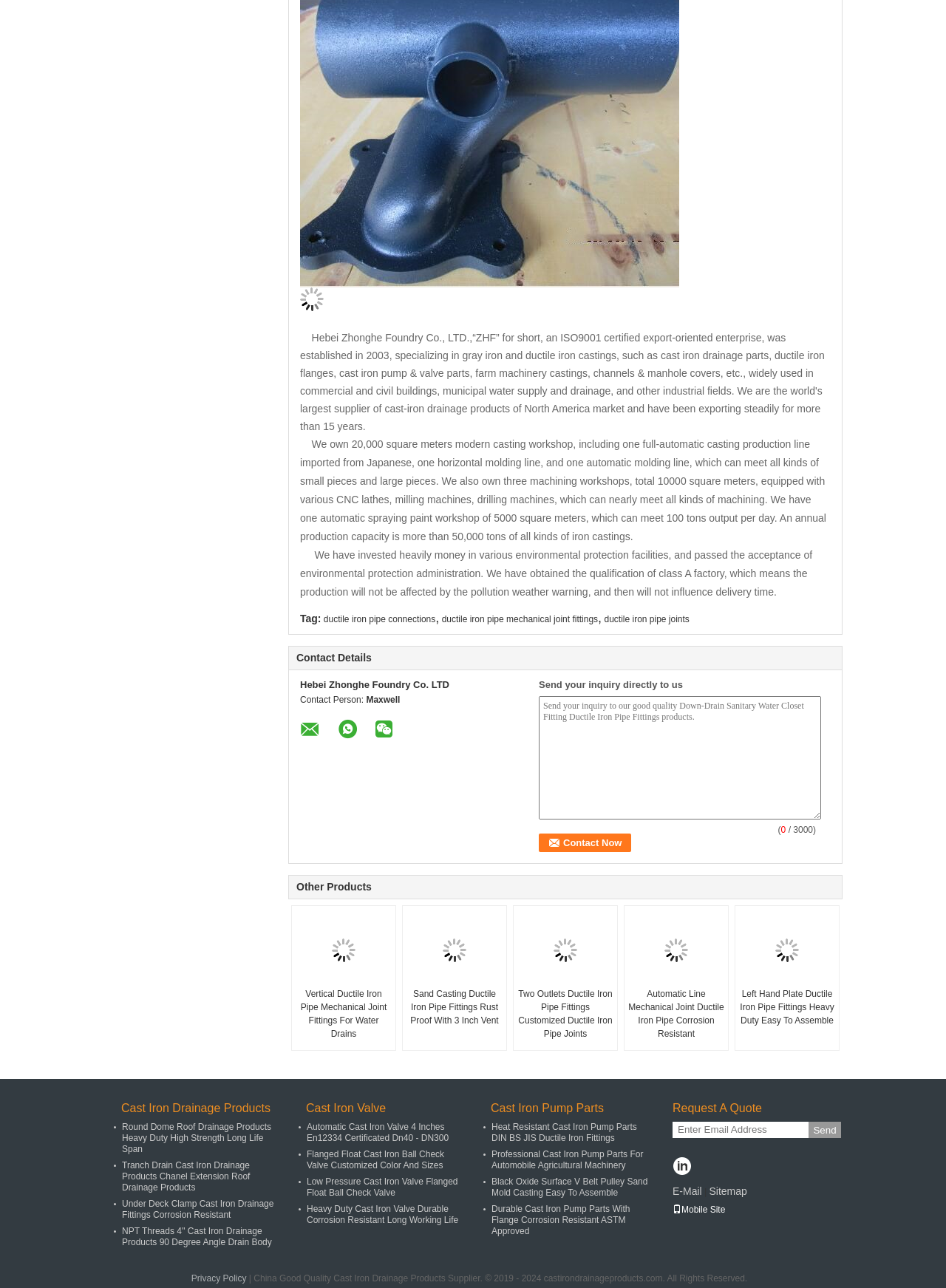Using the details in the image, give a detailed response to the question below:
What type of products are shown on the webpage?

I found that the webpage is showing ductile iron pipe fittings by looking at the images and text elements, which describe different types of pipe fittings and their features.